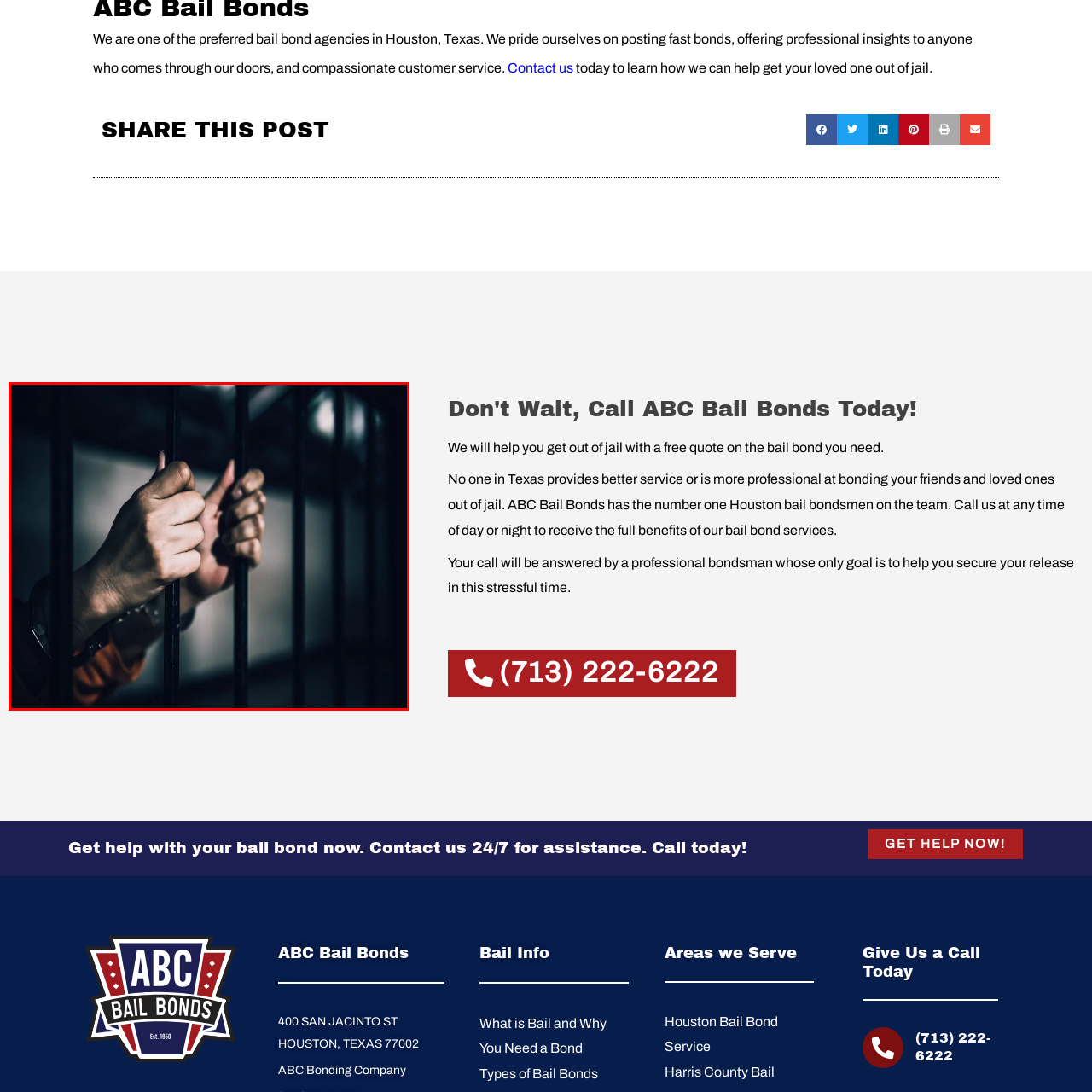Inspect the area within the red bounding box and elaborate on the following question with a detailed answer using the image as your reference: What is the location of the bail bond agency mentioned?

The agency emphasizes its commitment to fast service and compassionate customer care, addressing the urgent needs of those trying to secure release for loved ones, and it is located in Houston, Texas.